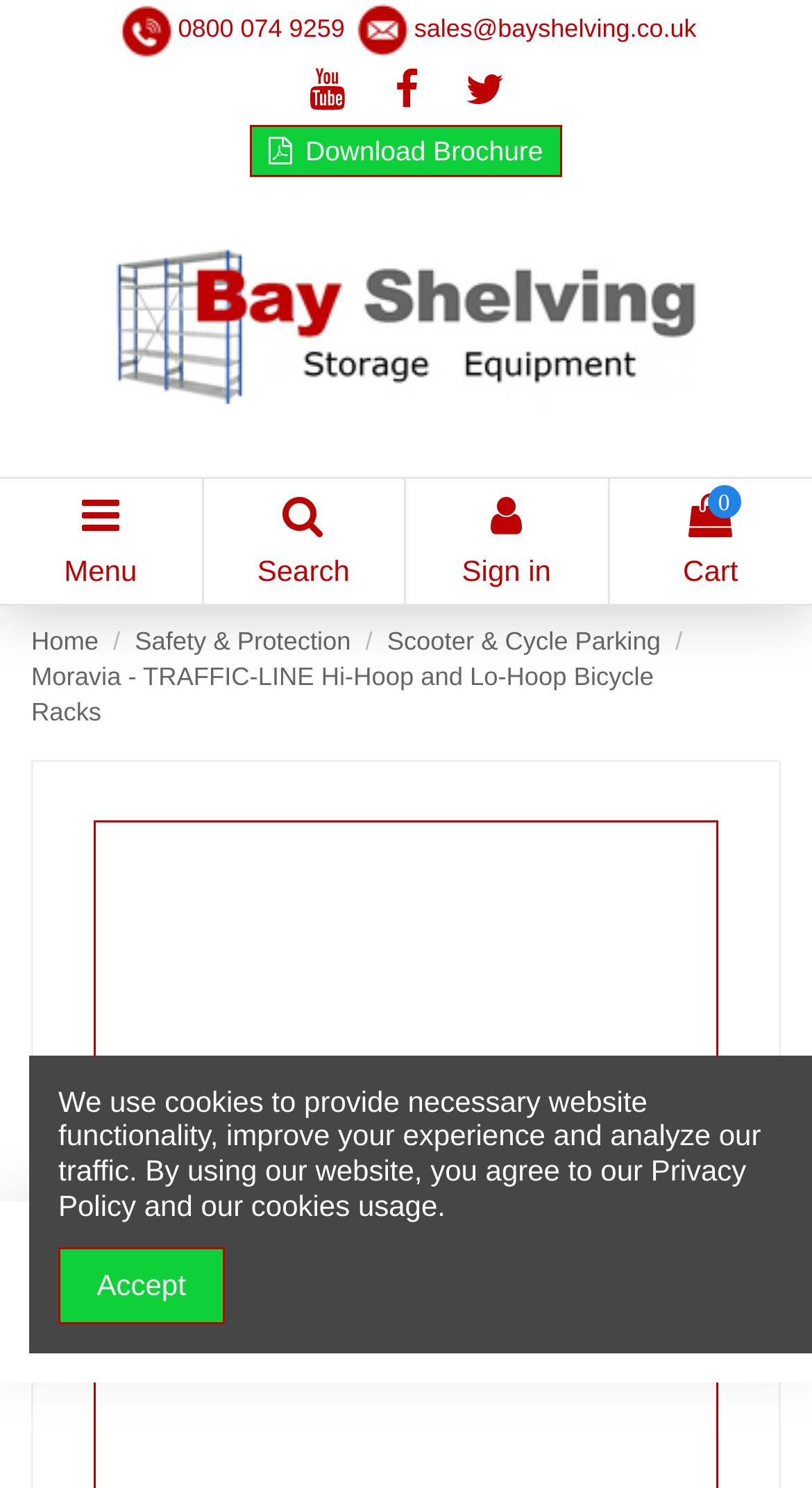Provide the bounding box coordinates of the HTML element this sentence describes: "0 Cart". The bounding box coordinates consist of four float numbers between 0 and 1, i.e., [left, top, right, bottom].

[0.75, 0.32, 1.0, 0.407]